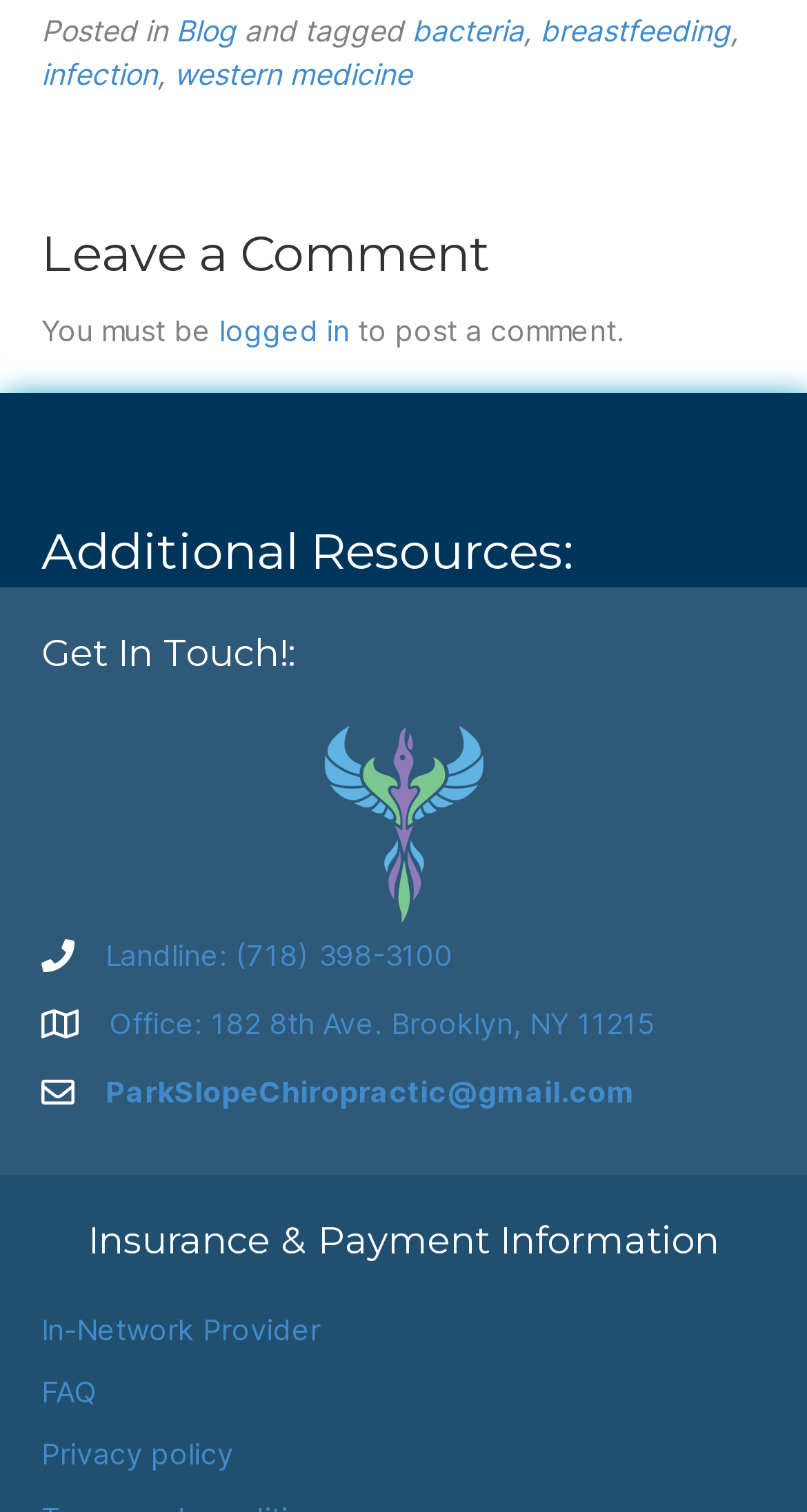Please provide a detailed answer to the question below based on the screenshot: 
What is the address of the office?

The office address is mentioned in the link 'Office: 182 8th Ave. Brooklyn, NY 11215' which is located in the 'Get In Touch!' section.